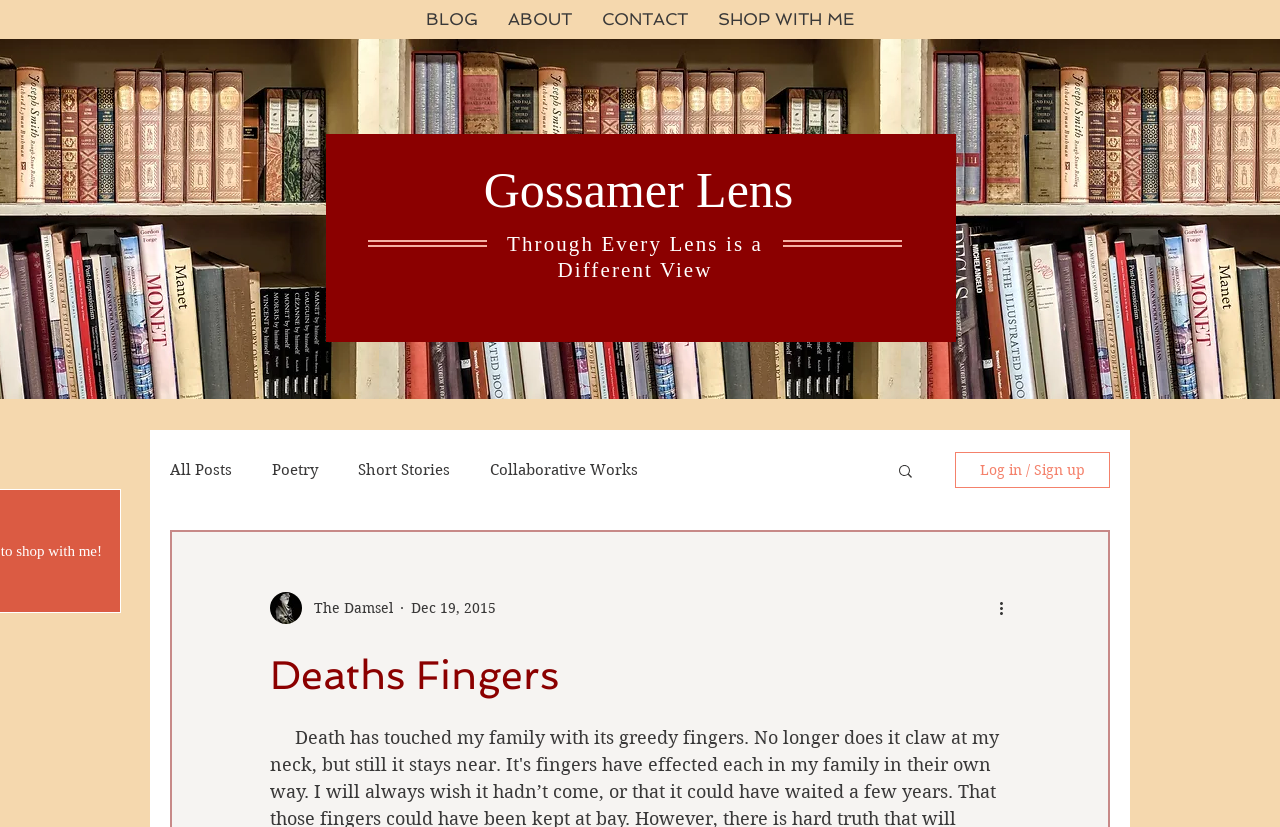What is the purpose of the button at the top right corner?
Provide a comprehensive and detailed answer to the question.

I determined the answer by looking at the button element 'Search' at the top right corner of the page, which suggests that the button is for searching purposes.